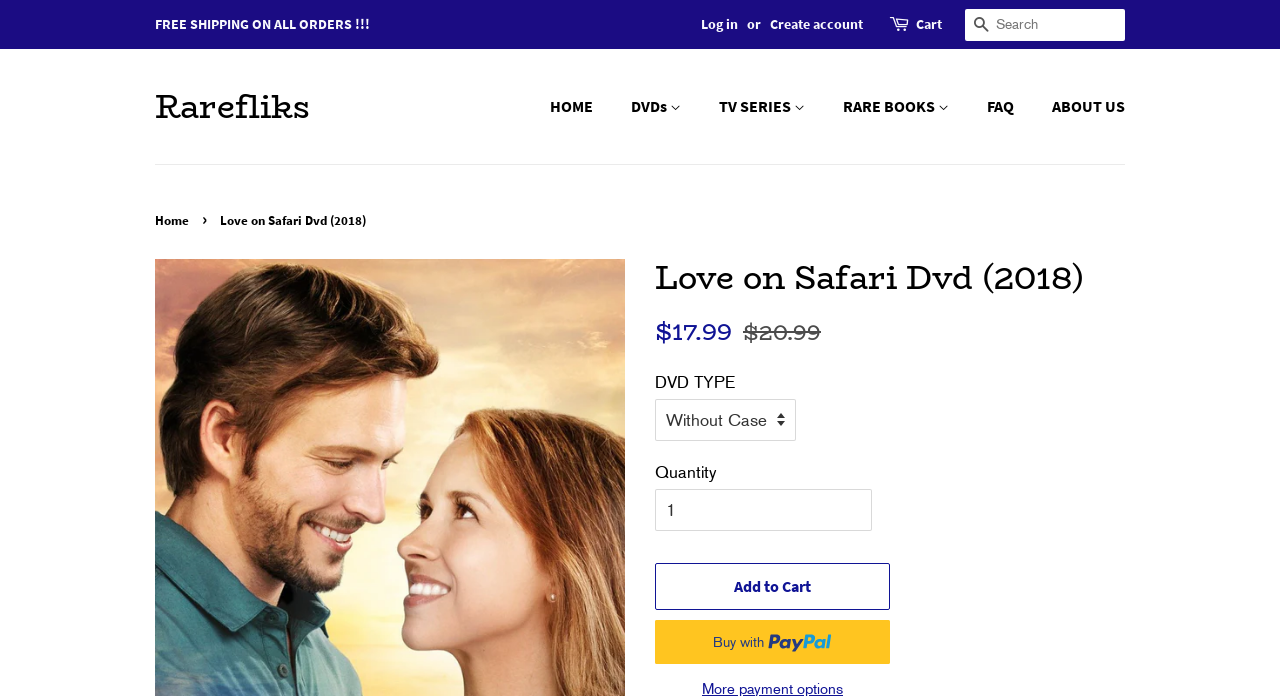With reference to the image, please provide a detailed answer to the following question: What is the minimum quantity of DVDs that can be purchased?

I found the answer by looking at the Quantity section, where it says 'Quantity' with a spinbutton that has a minimum value of 1. This means that the minimum quantity of DVDs that can be purchased is 1.